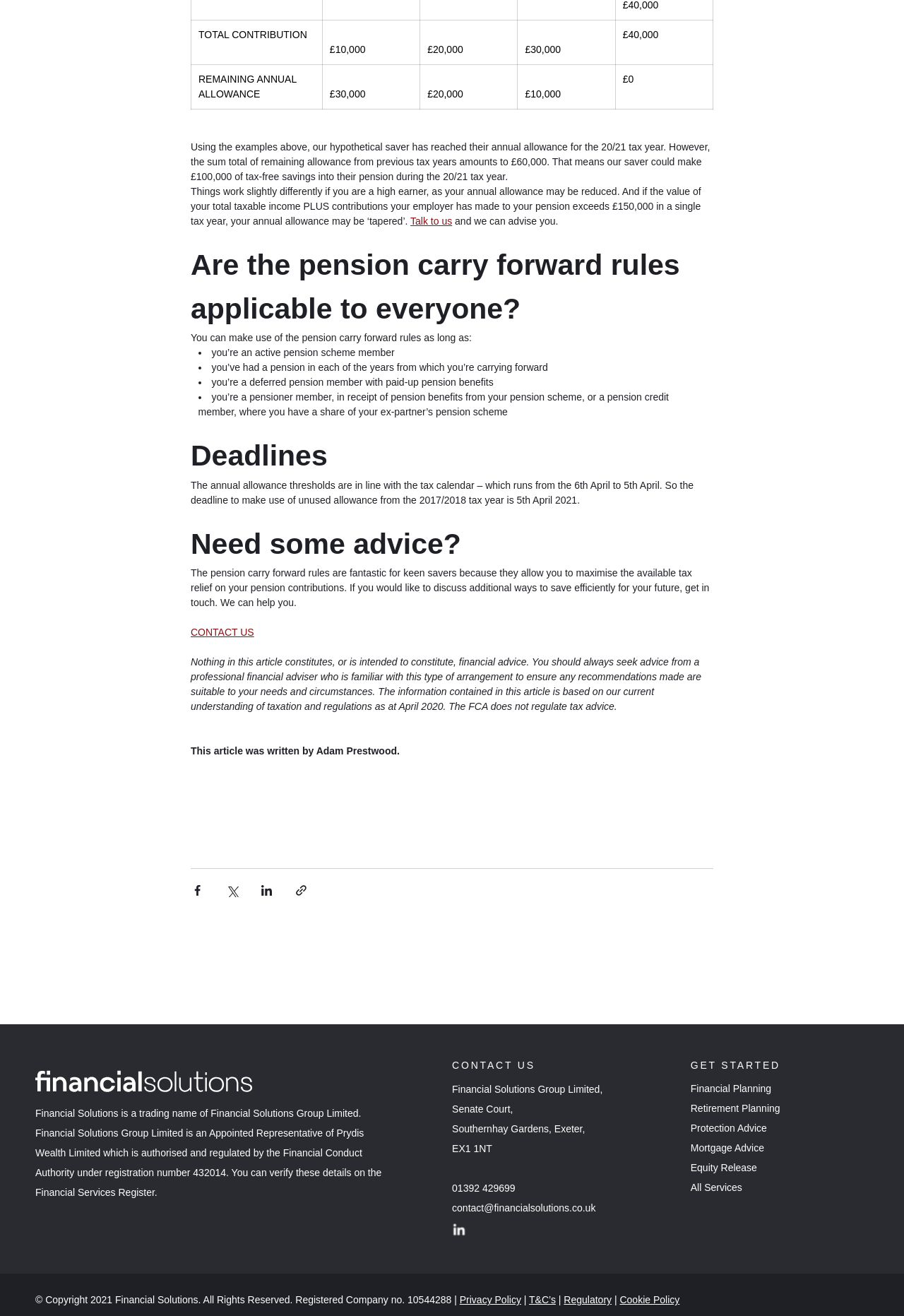What is the deadline to make use of unused allowance from the 2017/2018 tax year?
Please provide a detailed and thorough answer to the question.

The text explains that 'The annual allowance thresholds are in line with the tax calendar – which runs from the 6th April to 5th April. So the deadline to make use of unused allowance from the 2017/2018 tax year is 5th April 2021.'